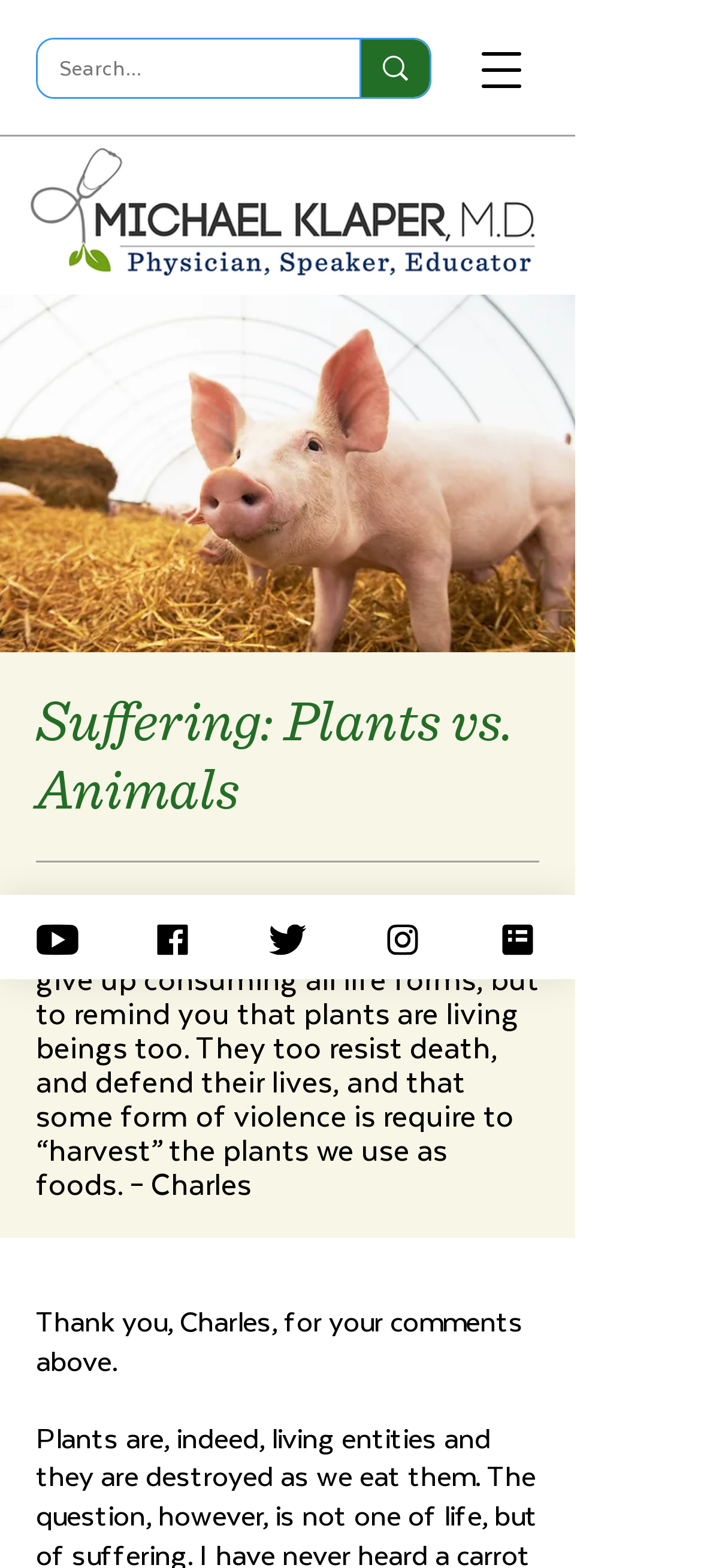Predict the bounding box coordinates of the area that should be clicked to accomplish the following instruction: "Open navigation menu". The bounding box coordinates should consist of four float numbers between 0 and 1, i.e., [left, top, right, bottom].

[0.651, 0.016, 0.779, 0.073]